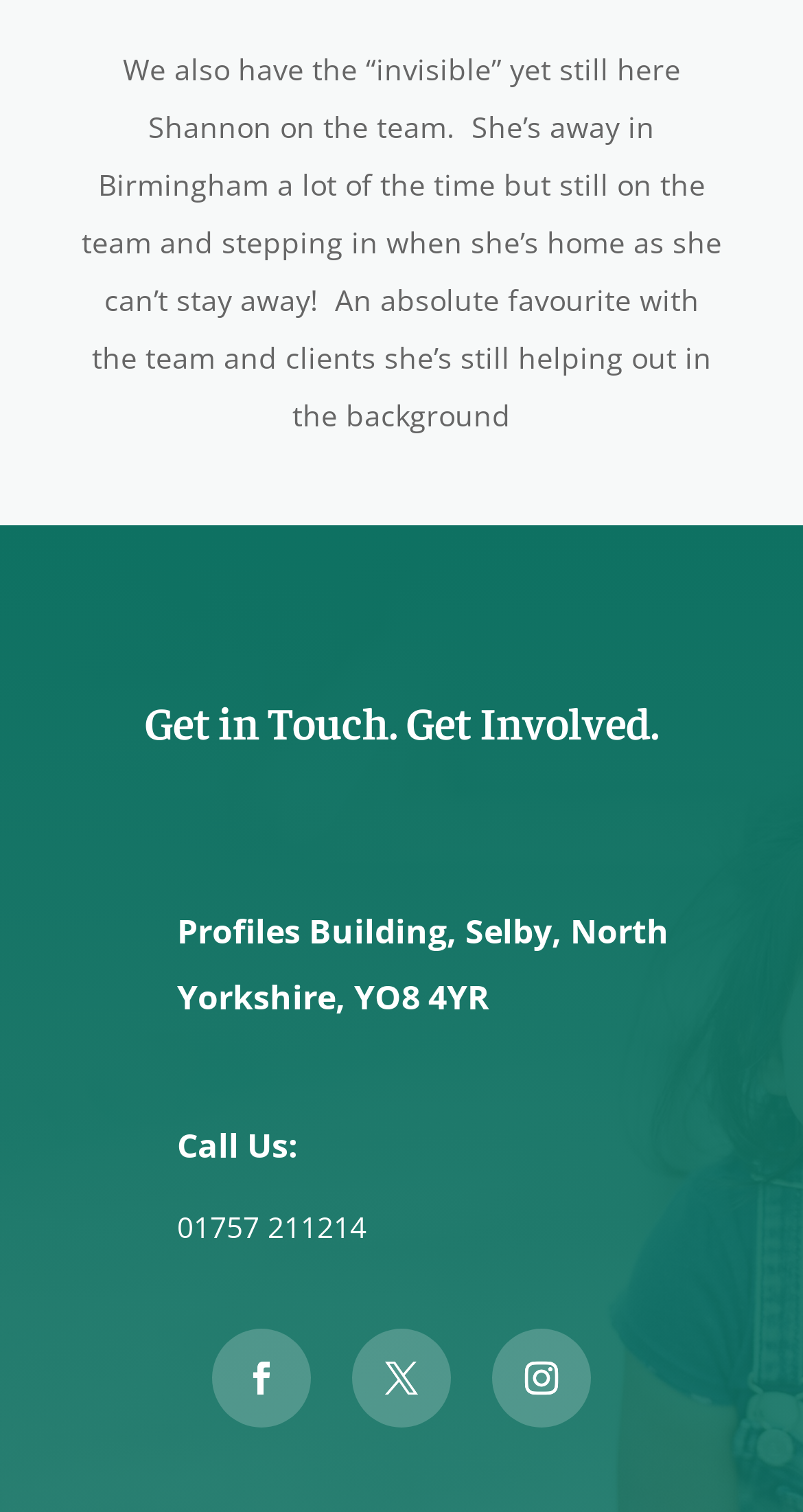Given the element description 01757 211214, identify the bounding box coordinates for the UI element on the webpage screenshot. The format should be (top-left x, top-left y, bottom-right x, bottom-right y), with values between 0 and 1.

[0.221, 0.798, 0.456, 0.824]